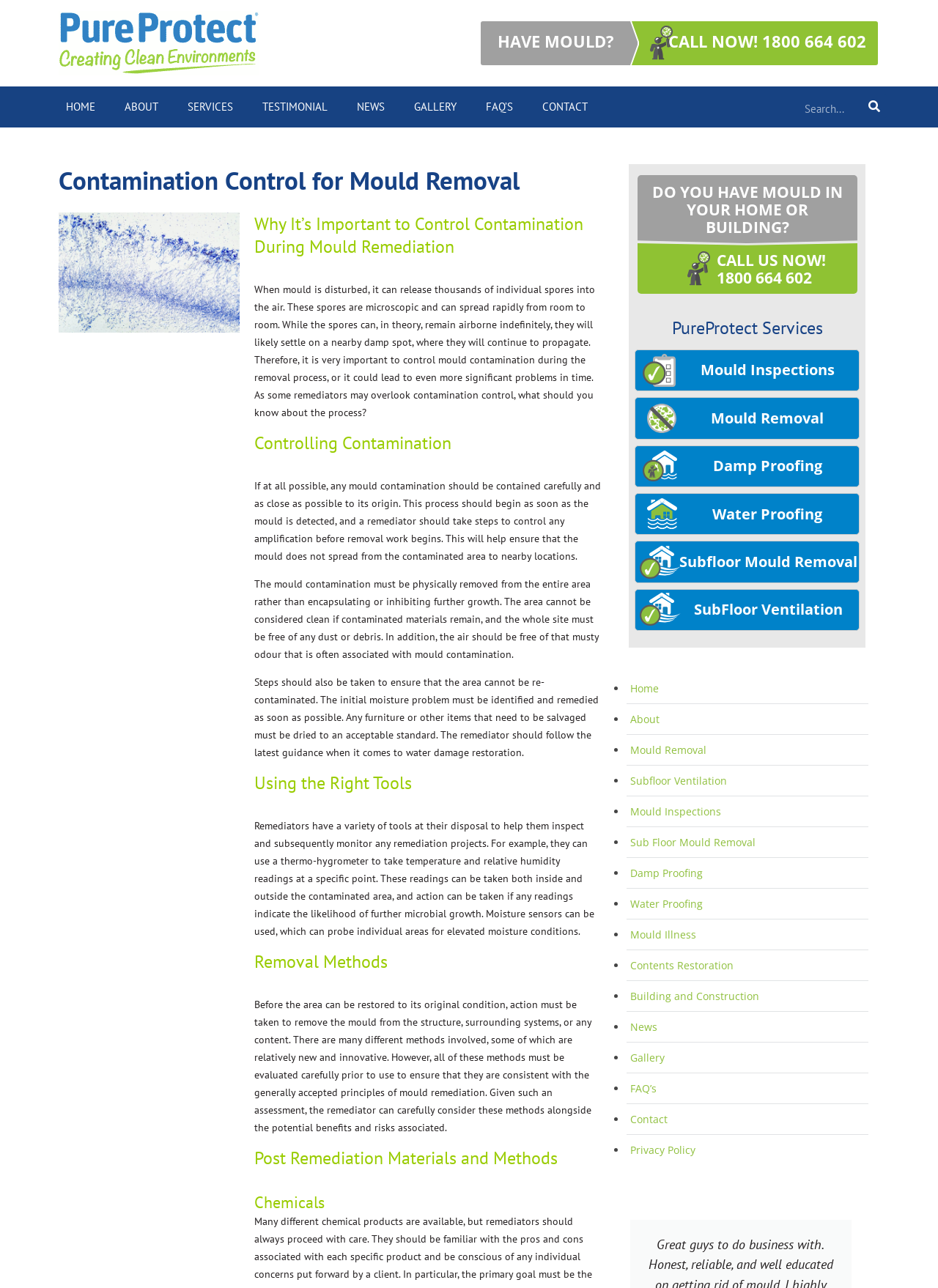With reference to the image, please provide a detailed answer to the following question: What tools do remediators use to inspect and monitor remediation projects?

The webpage mentions that remediators use various tools, including thermo-hygrometers and moisture sensors, to inspect and monitor remediation projects and detect potential microbial growth.